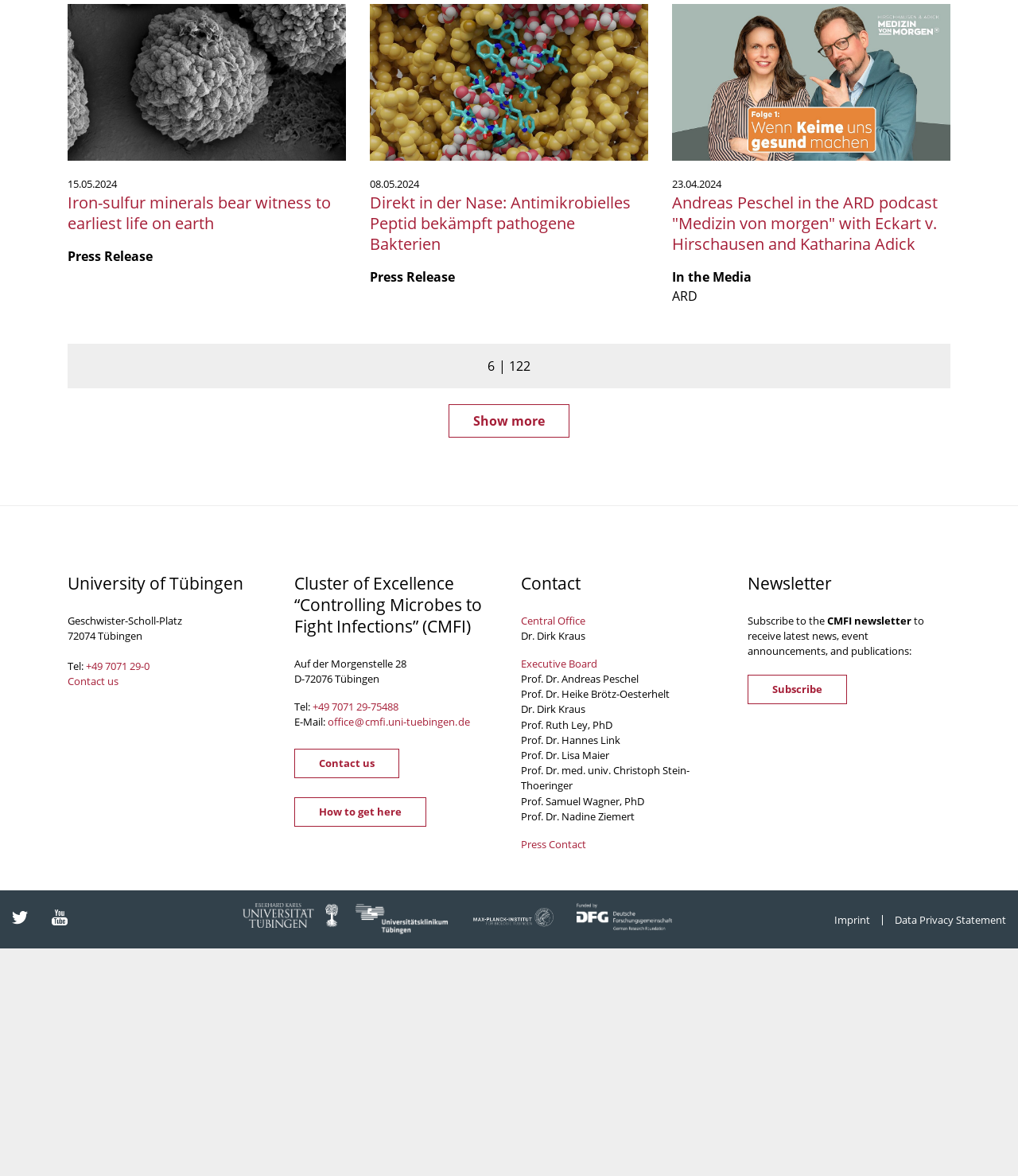Please specify the bounding box coordinates of the clickable section necessary to execute the following command: "Subscribe to the CMFI newsletter".

[0.734, 0.574, 0.832, 0.599]